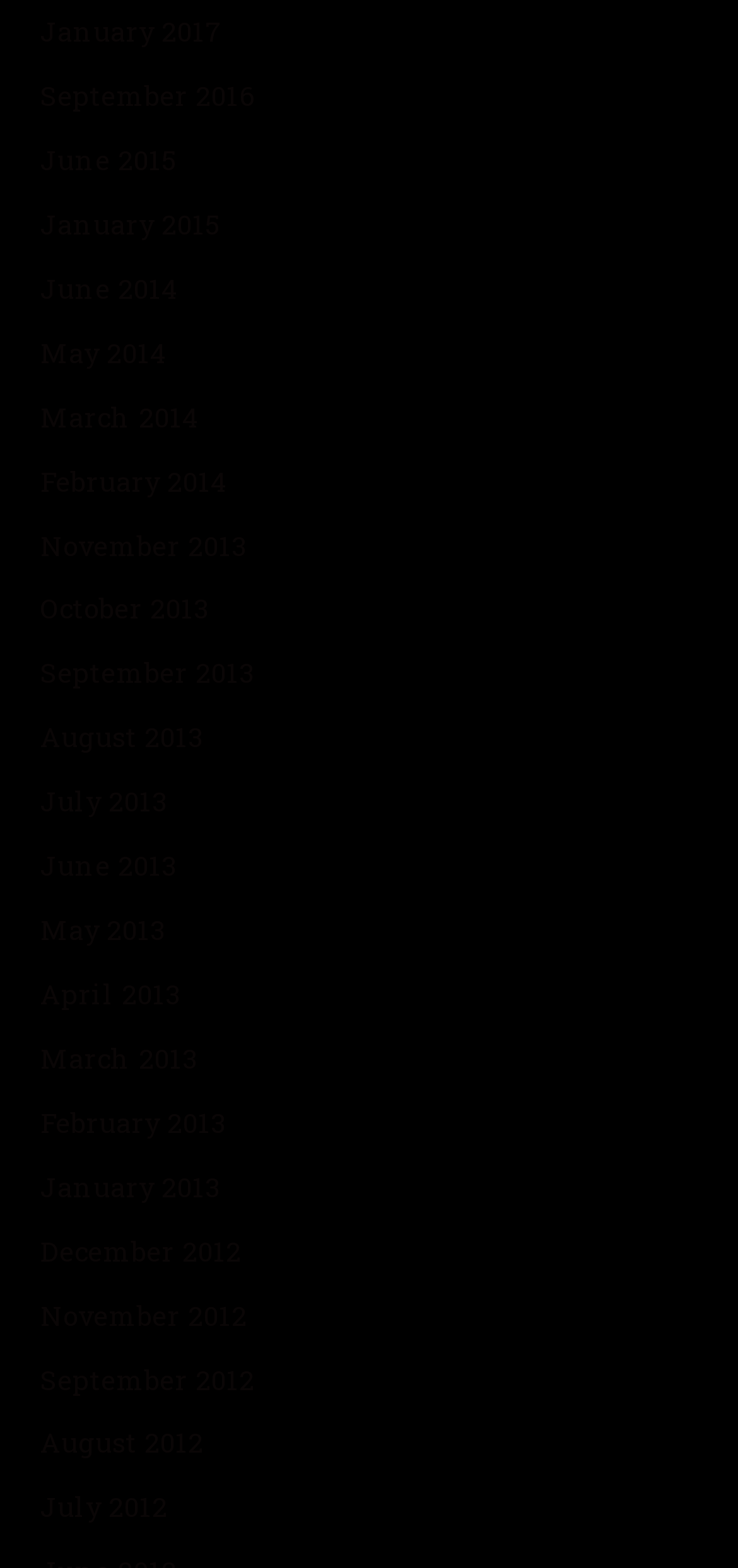Find the bounding box coordinates for the area that should be clicked to accomplish the instruction: "access June 2014 archives".

[0.055, 0.172, 0.242, 0.195]